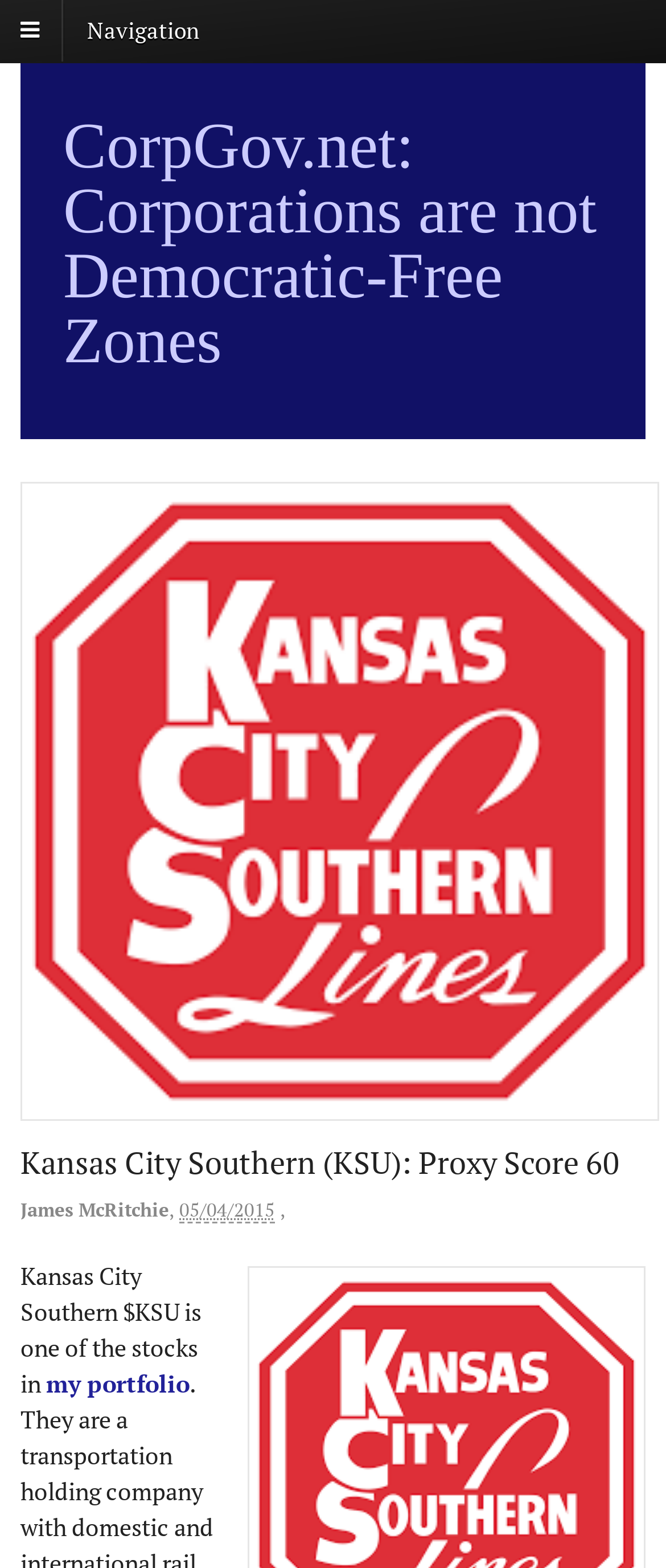Use the information in the screenshot to answer the question comprehensively: What is the name of the portfolio that Kansas City Southern is part of?

The name of the portfolio that Kansas City Southern is part of is mentioned in the link 'my portfolio' which is located at the bottom of the webpage.